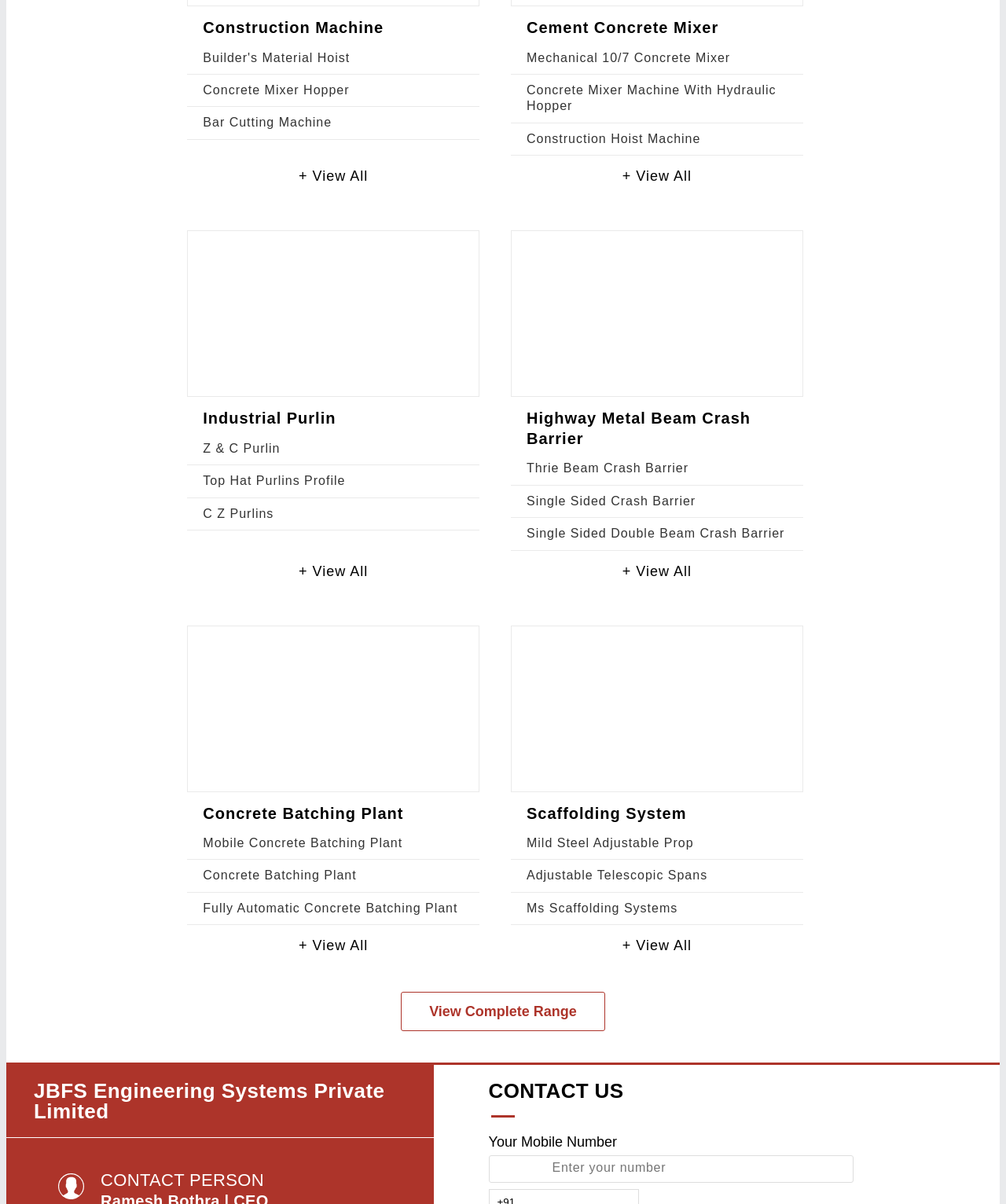How many '+ View All' links are on the page?
Using the image provided, answer with just one word or phrase.

5